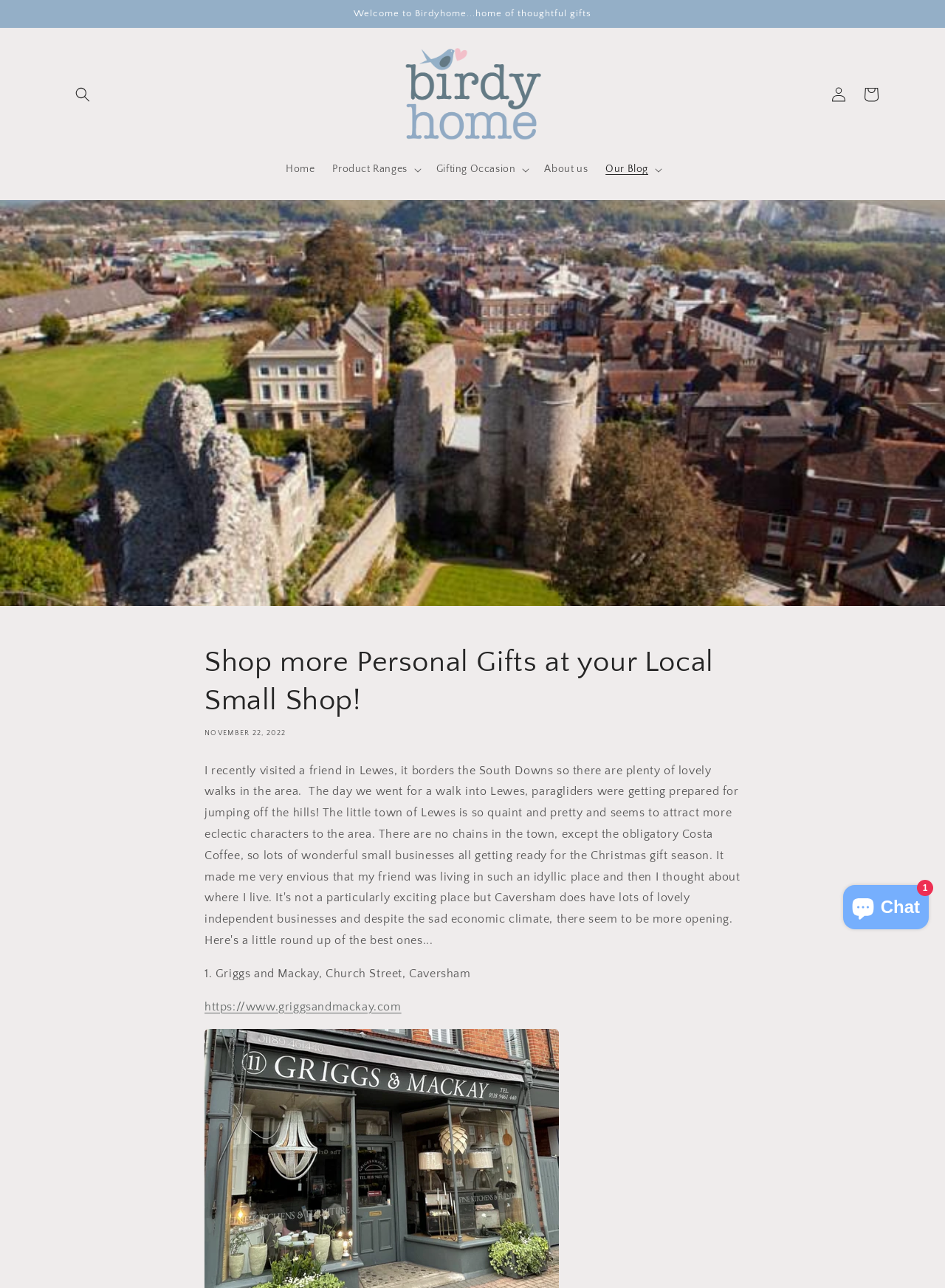Provide the bounding box for the UI element matching this description: "Disclaimer".

None